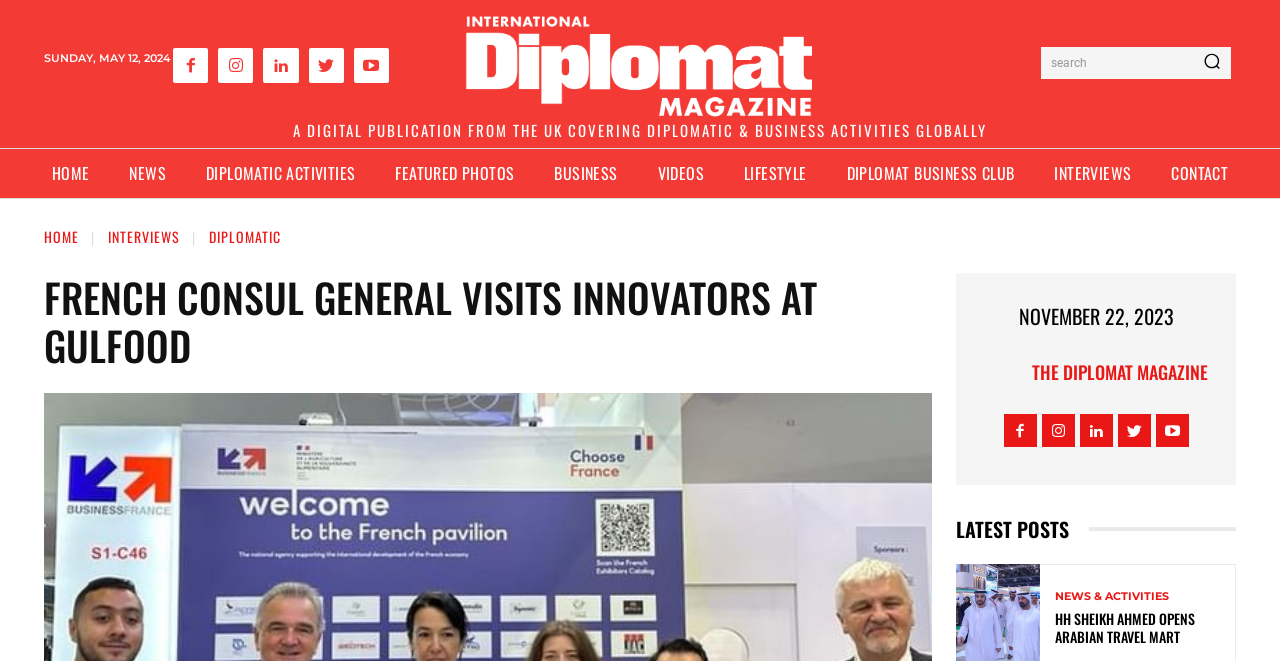Could you specify the bounding box coordinates for the clickable section to complete the following instruction: "Read the article about French Consul General visiting innovators at Gulfood"?

[0.034, 0.414, 0.728, 0.559]